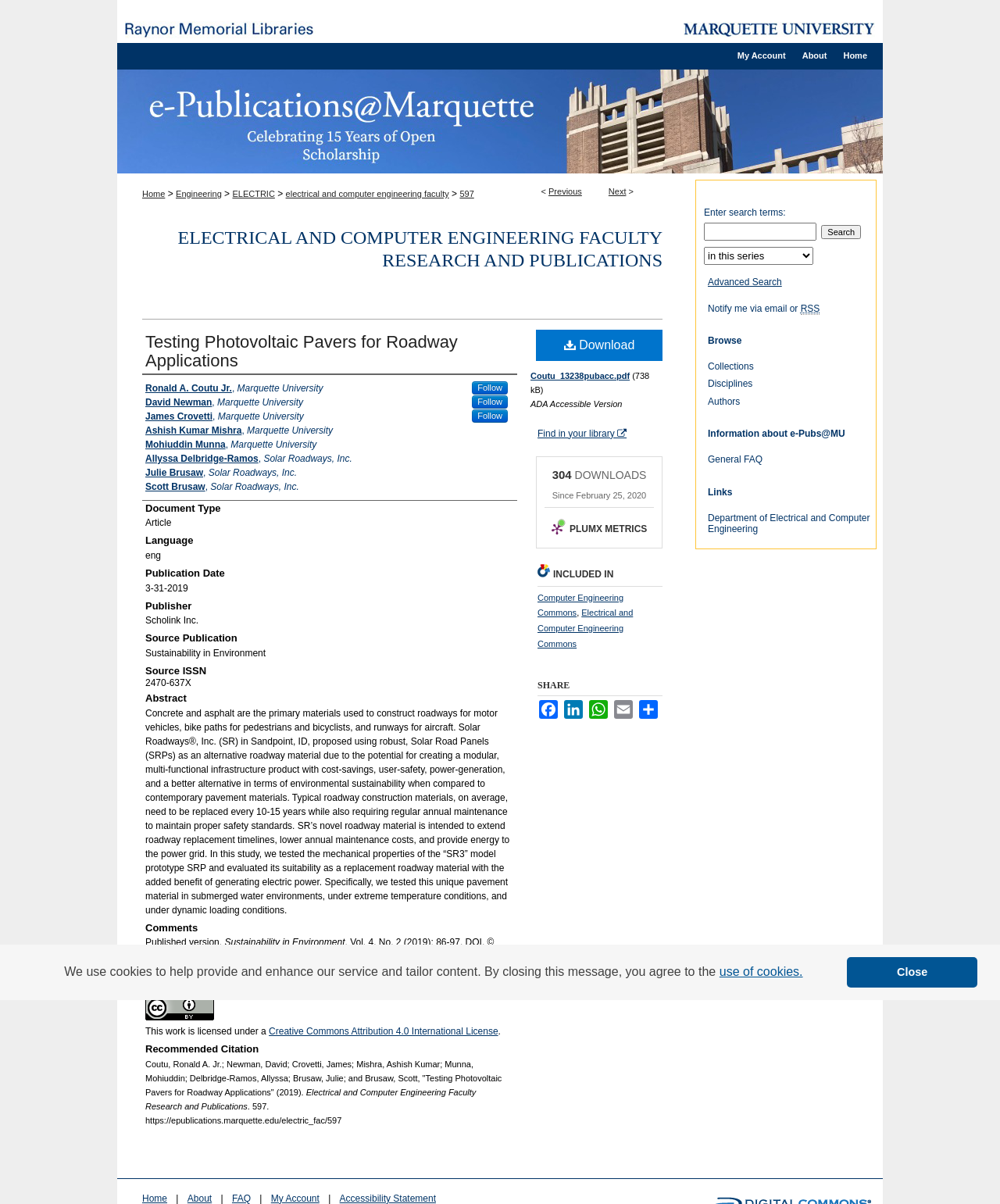What is the name of the company that proposed using Solar Road Panels?
Refer to the image and provide a one-word or short phrase answer.

Solar Roadways, Inc.